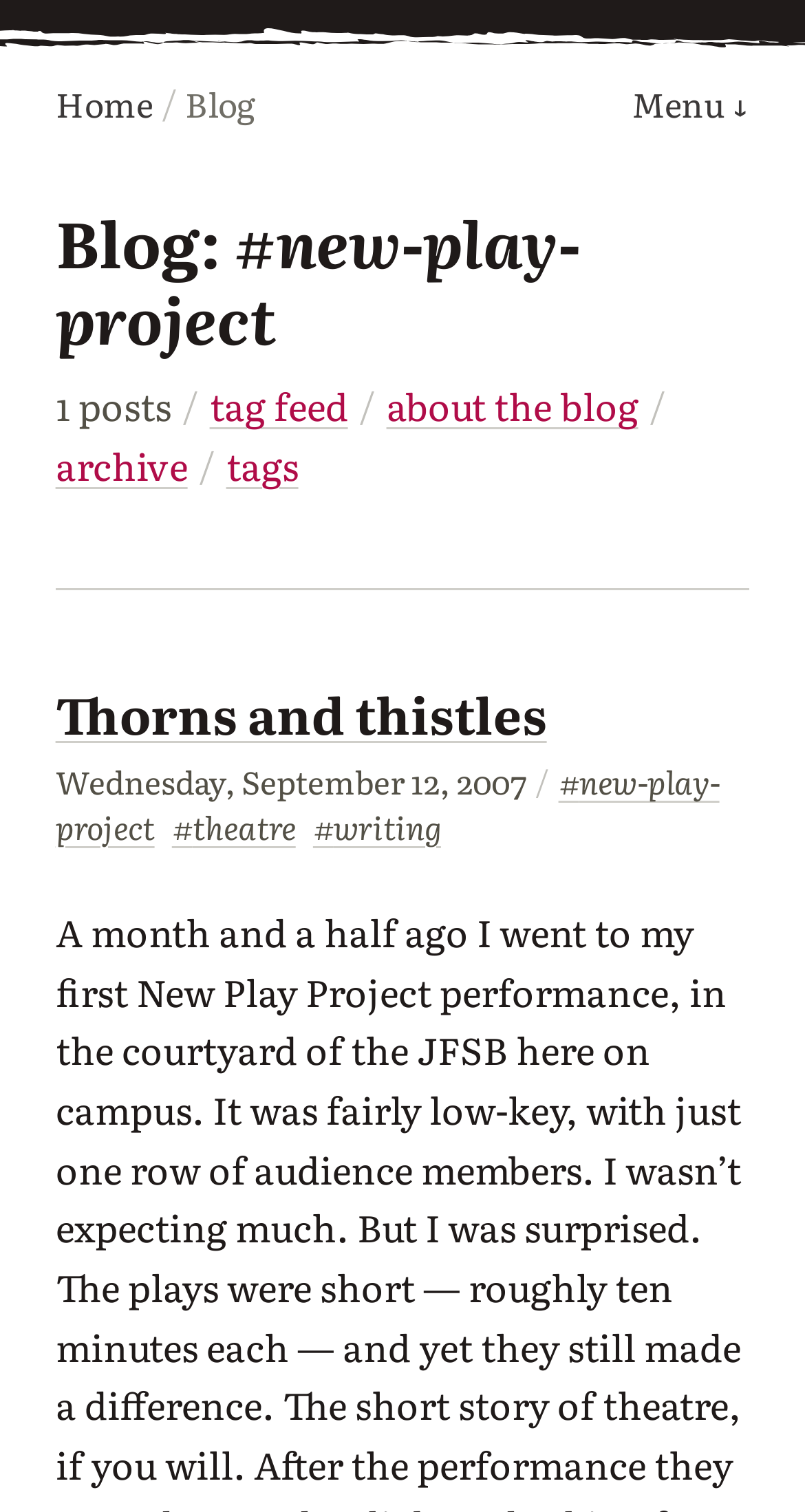Please locate the bounding box coordinates of the element that should be clicked to achieve the given instruction: "go to home page".

[0.069, 0.052, 0.189, 0.084]